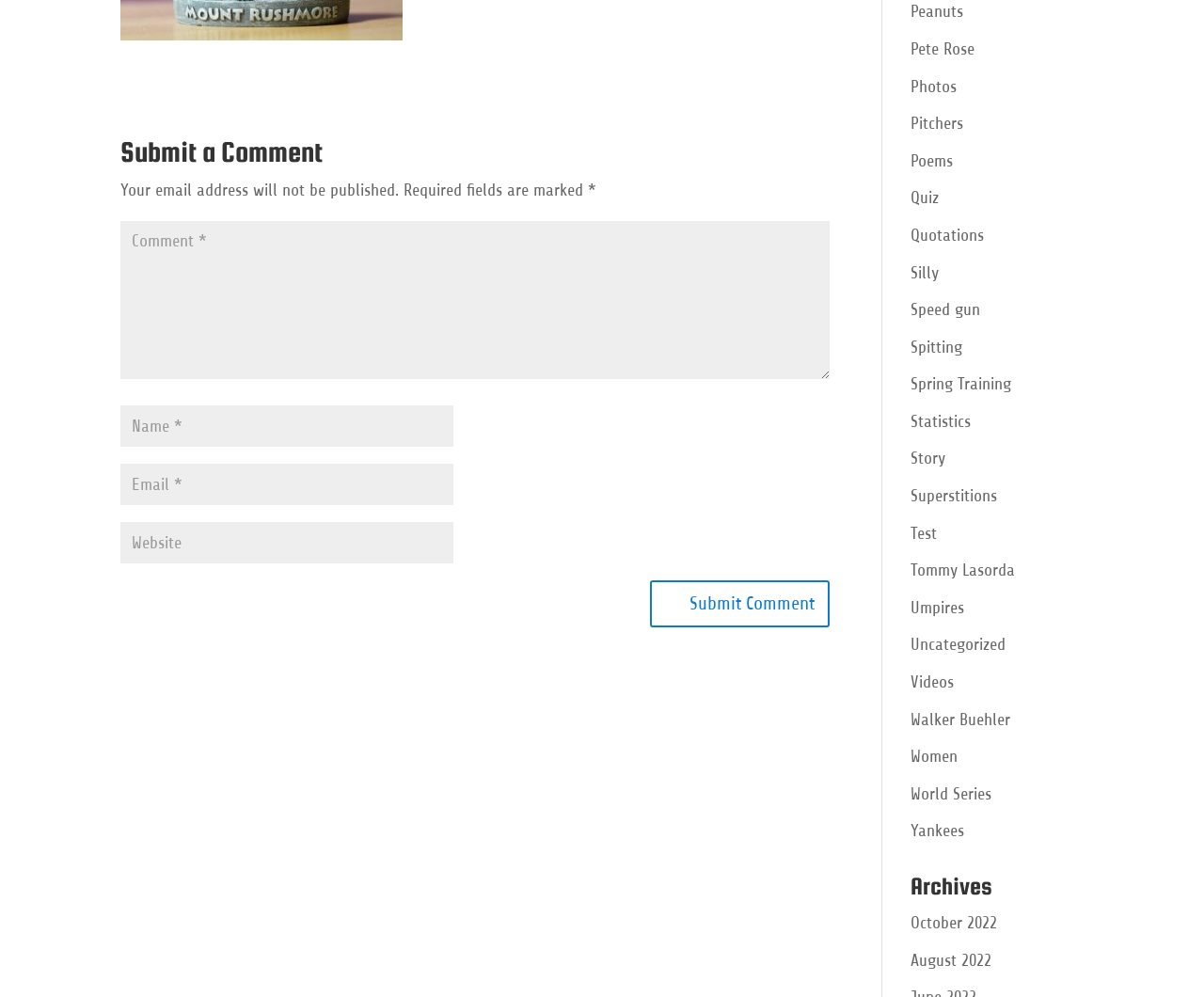Determine the bounding box coordinates of the UI element described by: "input value="Name *" name="author"".

[0.1, 0.406, 0.377, 0.448]